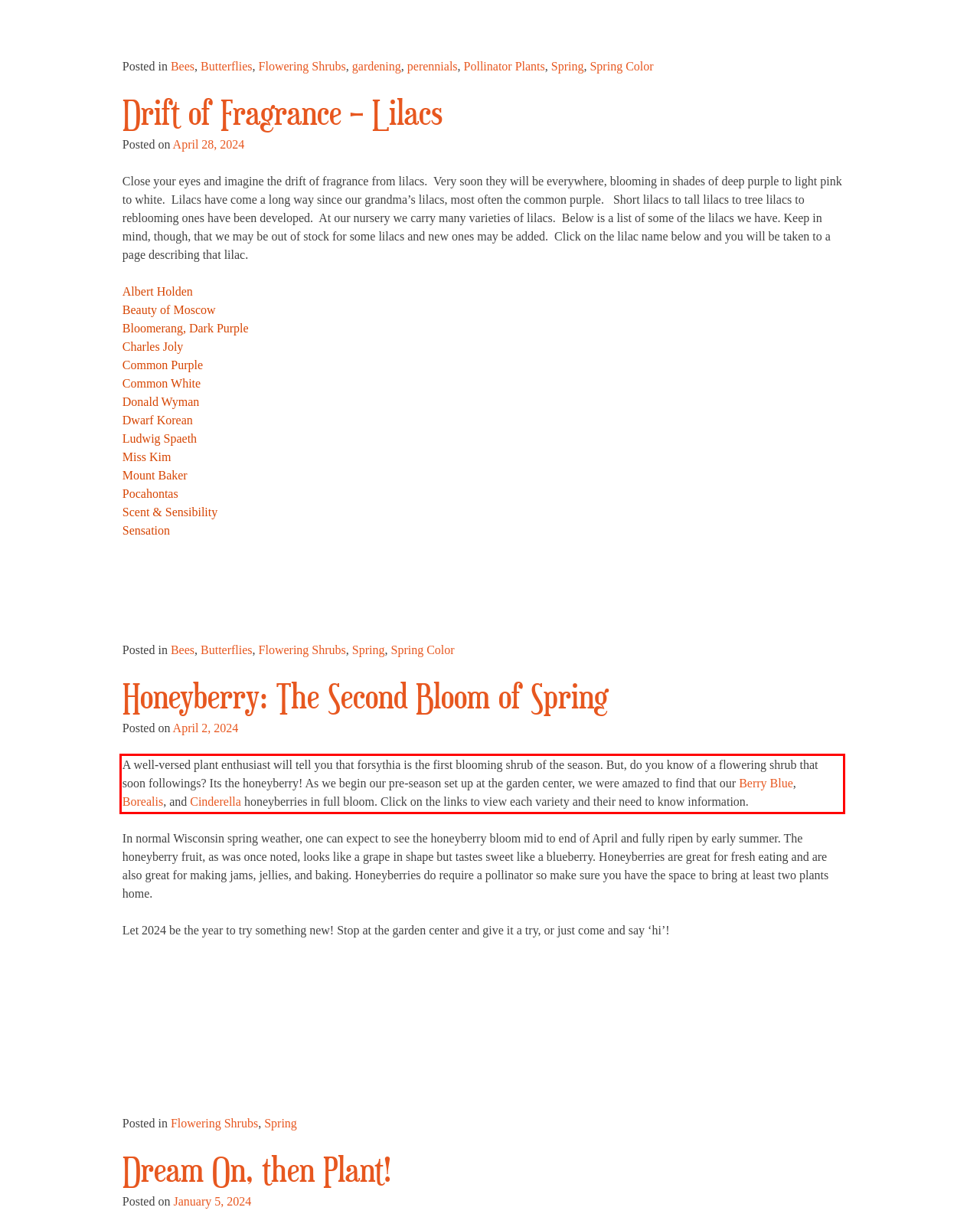Look at the provided screenshot of the webpage and perform OCR on the text within the red bounding box.

A well-versed plant enthusiast will tell you that forsythia is the first blooming shrub of the season. But, do you know of a flowering shrub that soon followings? Its the honeyberry! As we begin our pre-season set up at the garden center, we were amazed to find that our Berry Blue, Borealis, and Cinderella honeyberries in full bloom. Click on the links to view each variety and their need to know information.